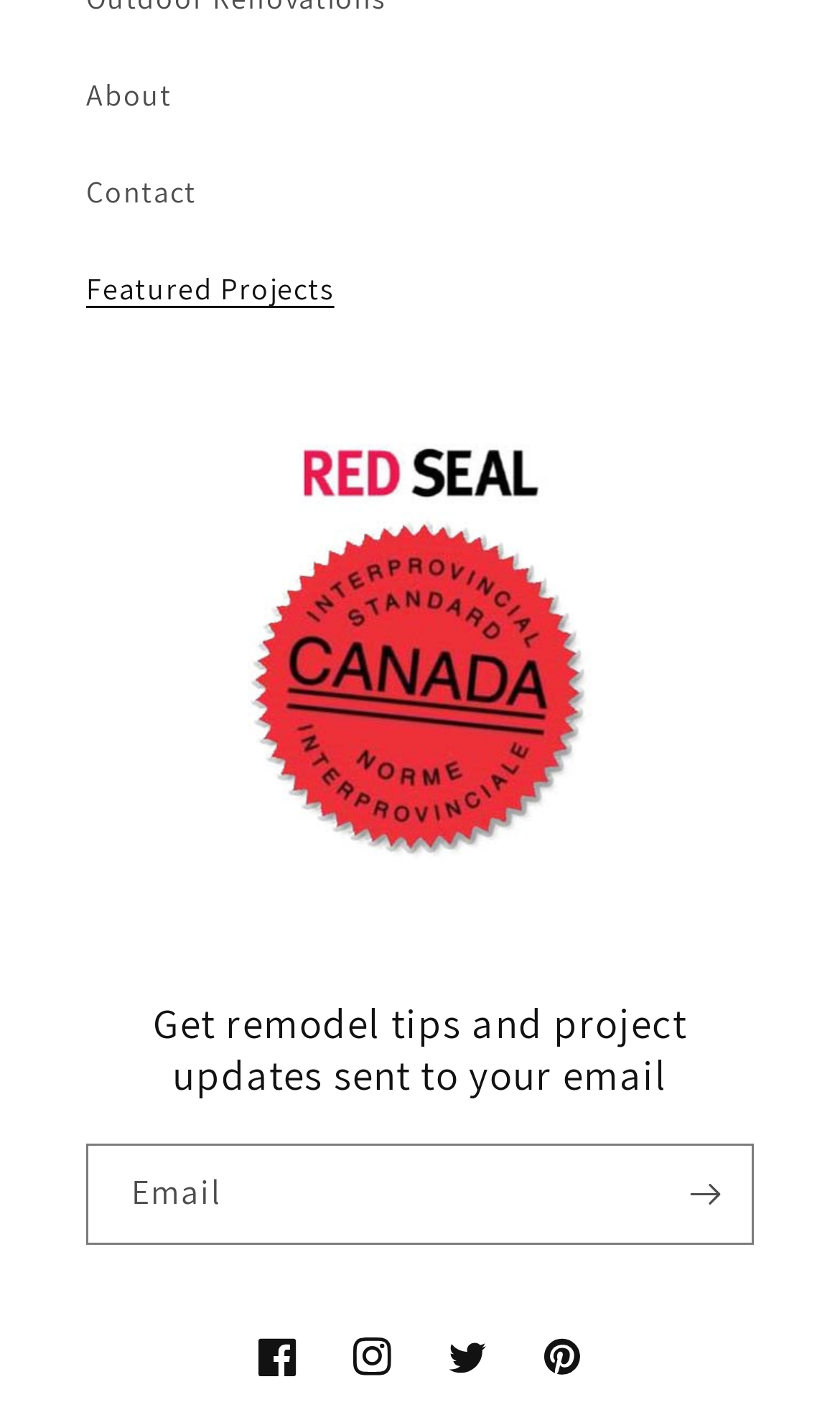Locate the bounding box coordinates of the clickable region necessary to complete the following instruction: "Subscribe to newsletter". Provide the coordinates in the format of four float numbers between 0 and 1, i.e., [left, top, right, bottom].

[0.782, 0.805, 0.895, 0.877]